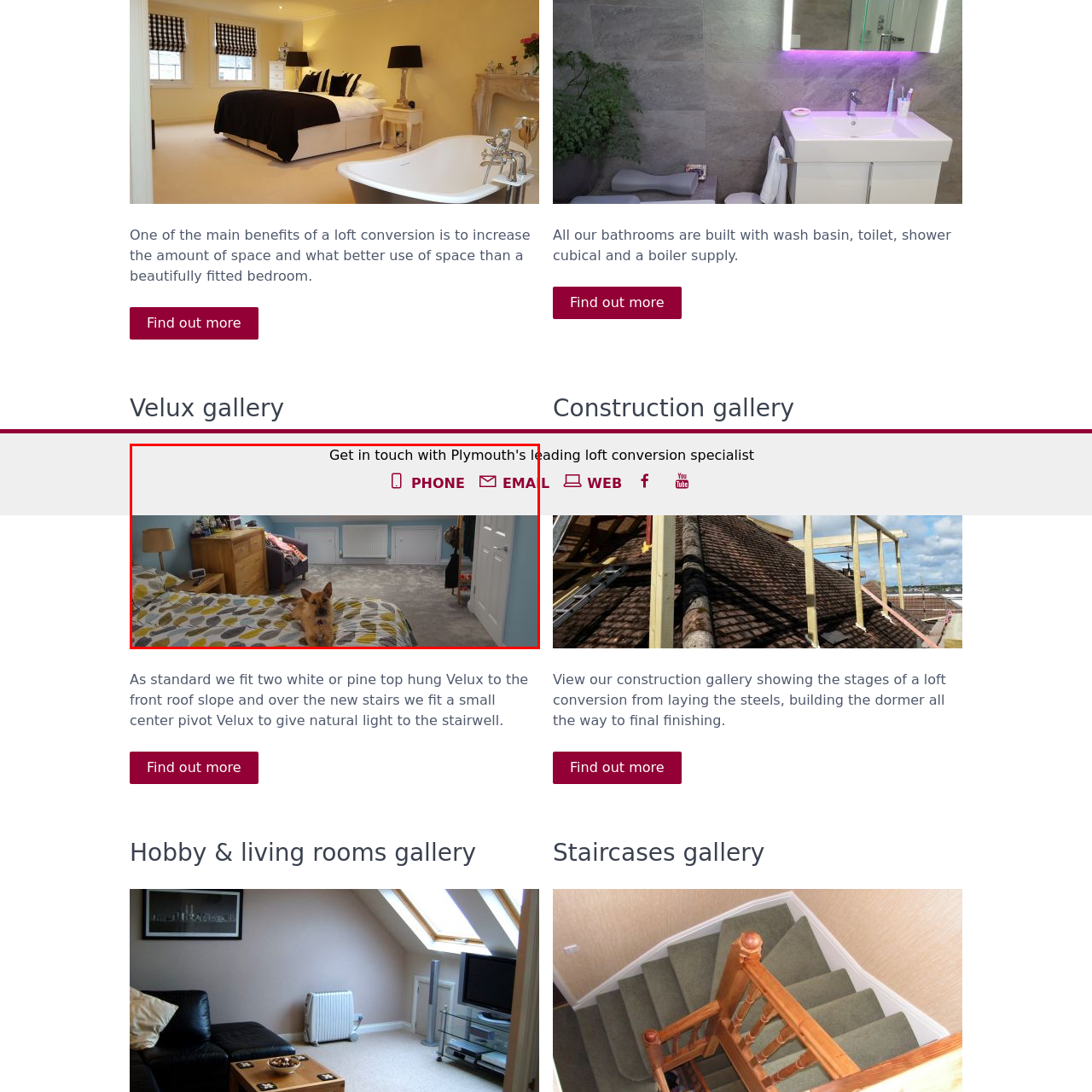Inspect the picture enclosed by the red border, What type of furniture is beside the bed? Provide your answer as a single word or phrase.

Wooden dresser and a chair